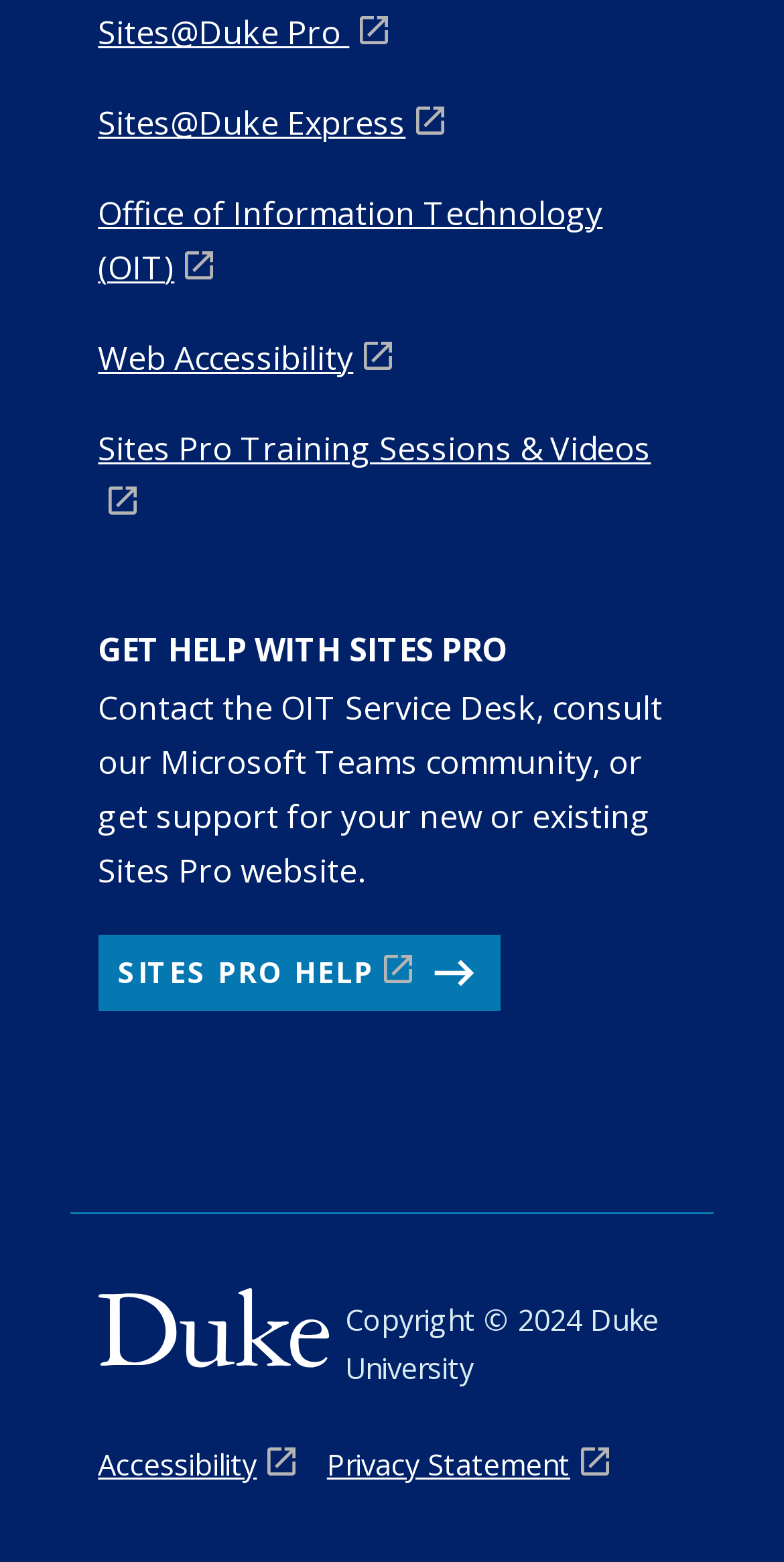How many links are there at the top of the page?
Give a detailed explanation using the information visible in the image.

I counted the number of links at the top of the page, which are 'Sites@Duke Express', 'Office of Information Technology (OIT)', 'Web Accessibility', and 'Sites Pro Training Sessions & Videos'.